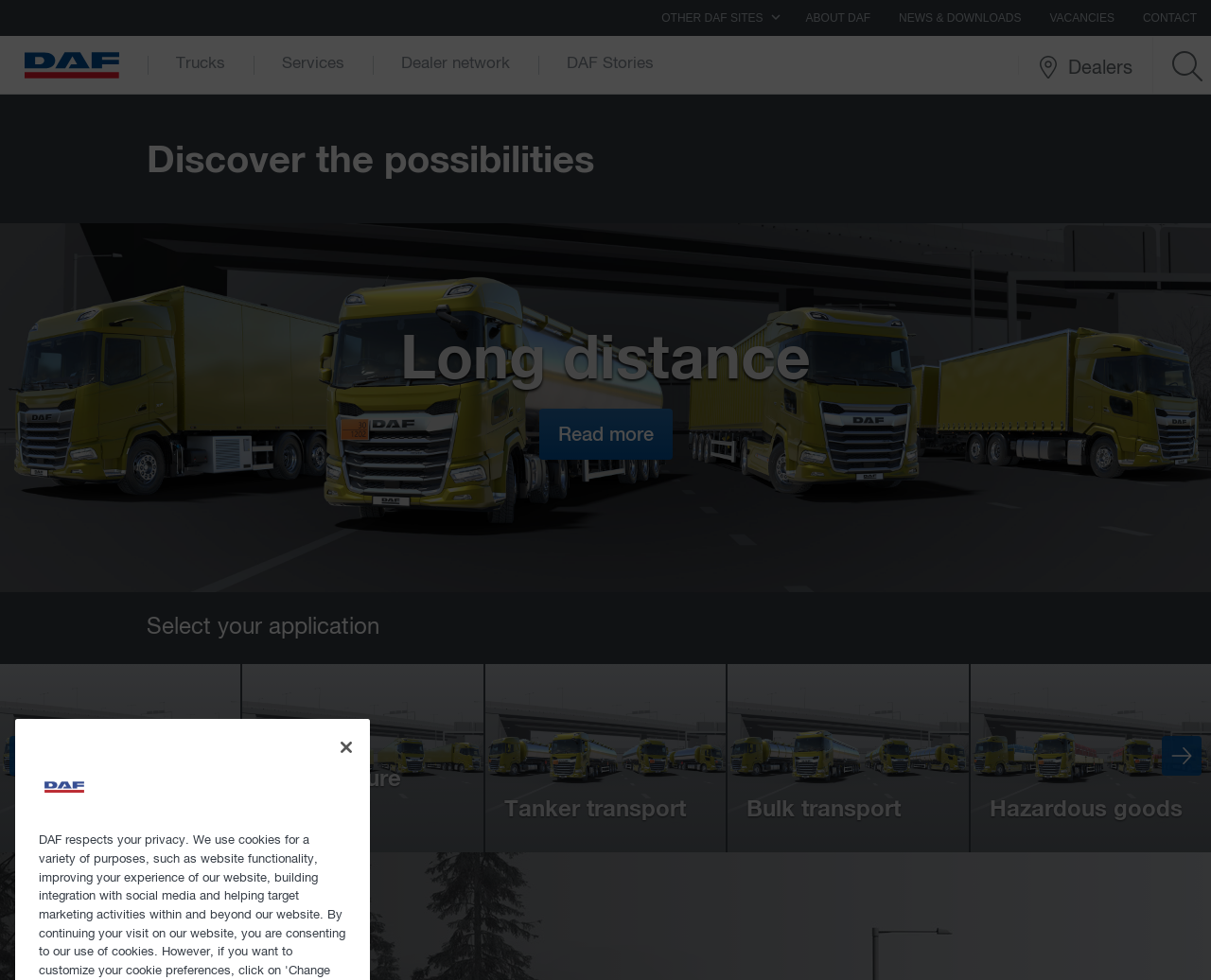Locate the primary heading on the webpage and return its text.

Discover the DAF solutions for car recovery